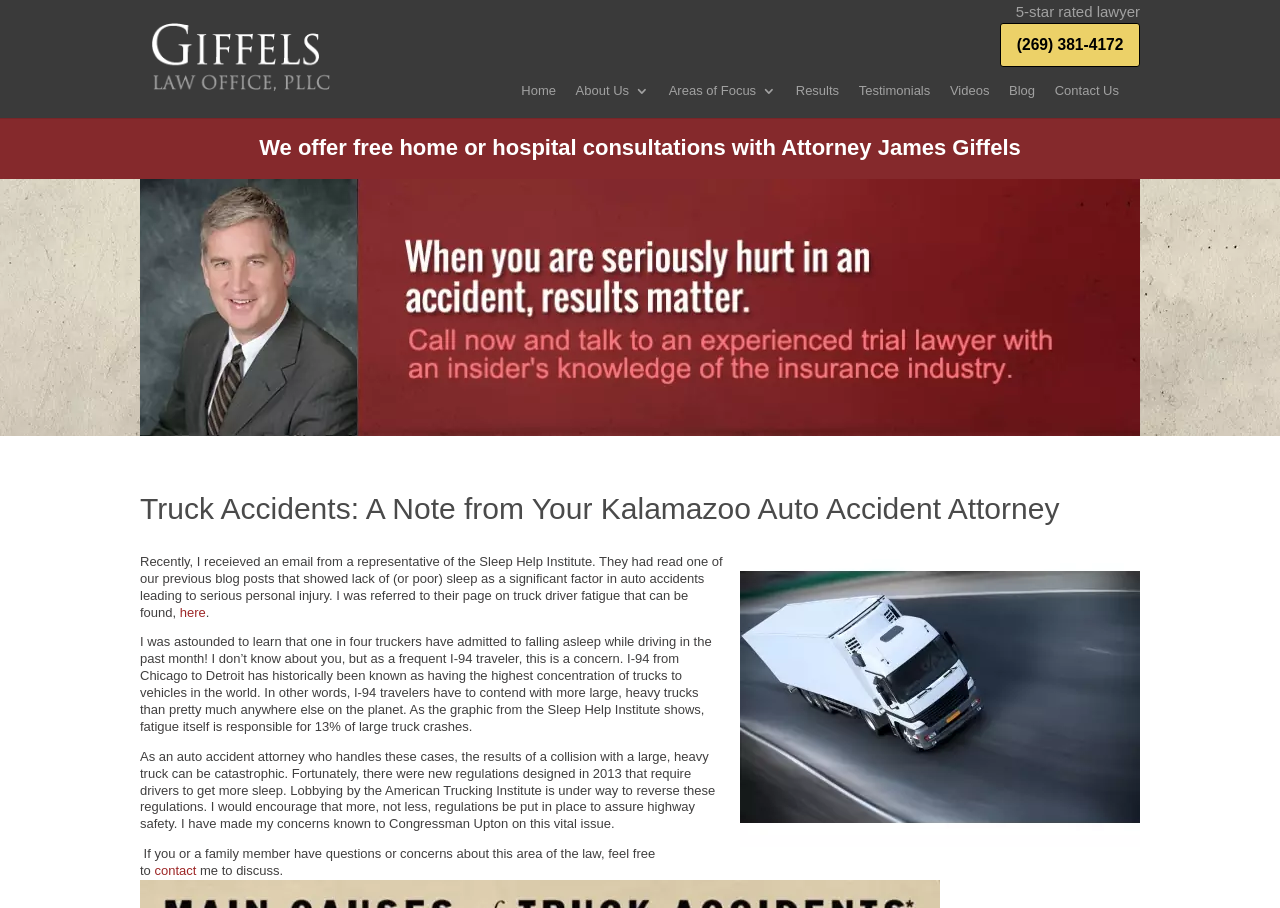Identify the bounding box coordinates of the clickable region necessary to fulfill the following instruction: "Call the lawyer". The bounding box coordinates should be four float numbers between 0 and 1, i.e., [left, top, right, bottom].

[0.781, 0.025, 0.891, 0.073]